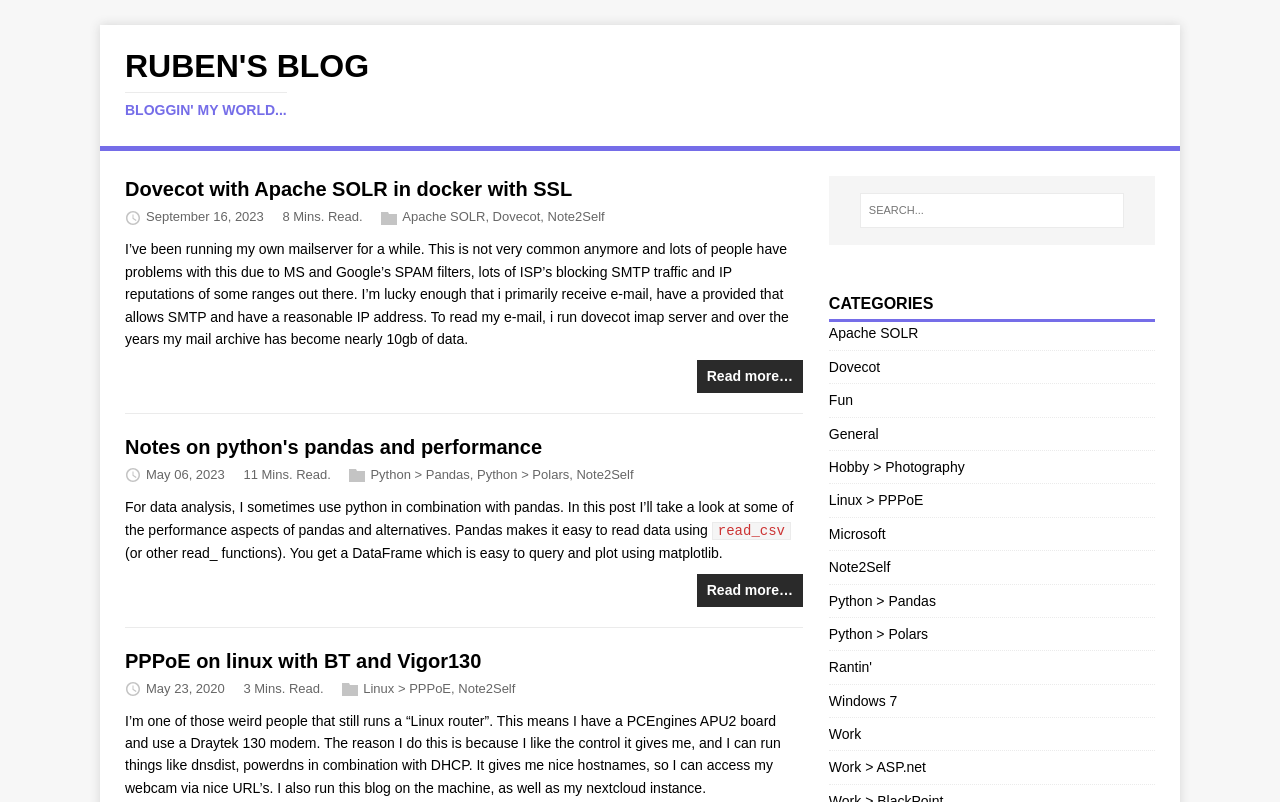How many minutes does it take to read the second article?
Can you provide an in-depth and detailed response to the question?

I found the reading time of the second article by looking at the StaticText element with the text '11 Mins. Read.' which is a child of the second article element.